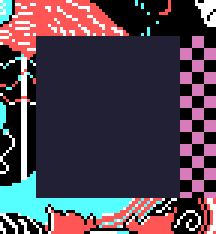What patterns are commonly associated with circus themes?
Provide a concise answer using a single word or phrase based on the image.

stripes, polka dots